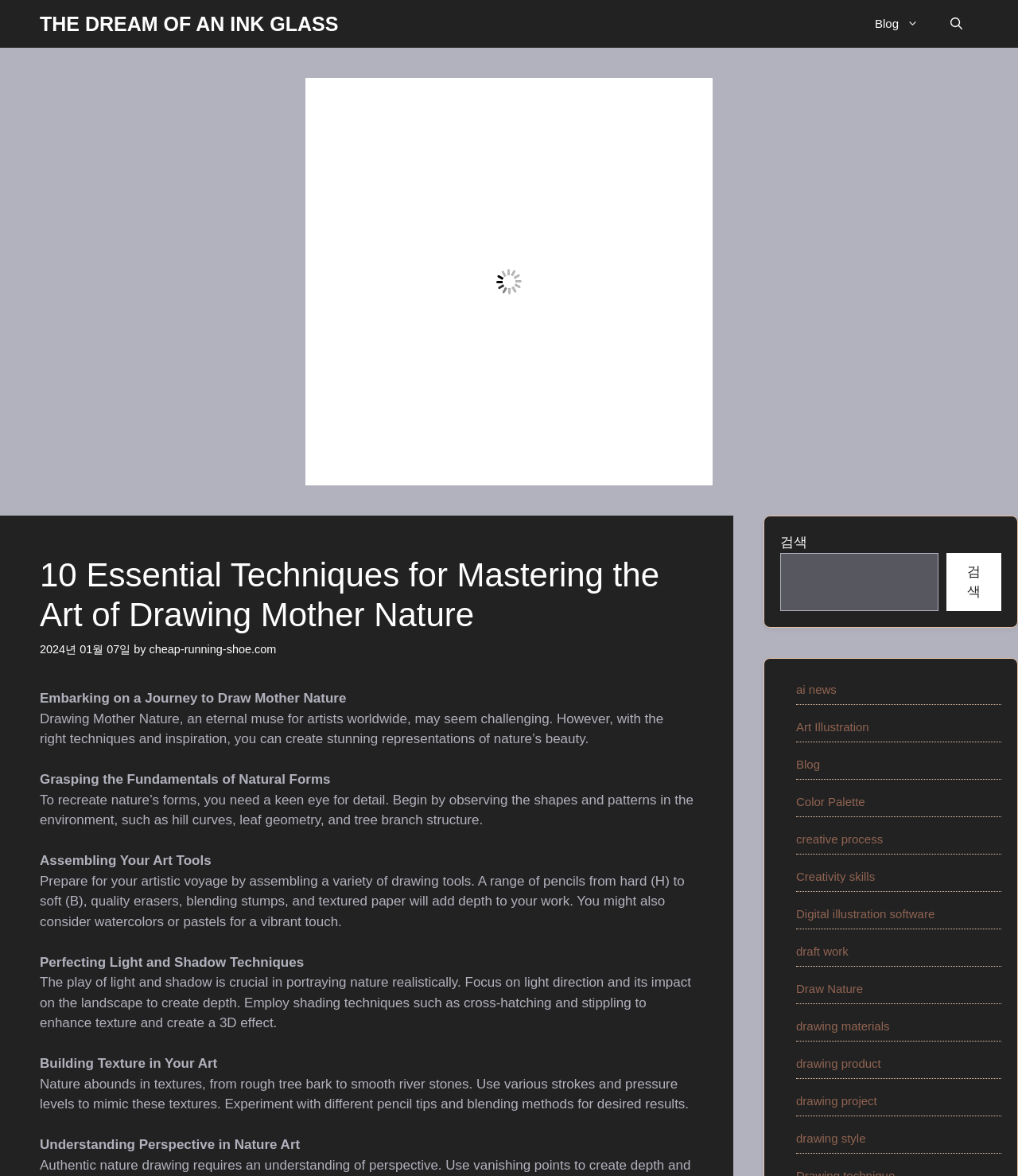Identify the bounding box coordinates of the area you need to click to perform the following instruction: "Open the search box".

[0.918, 0.0, 0.961, 0.041]